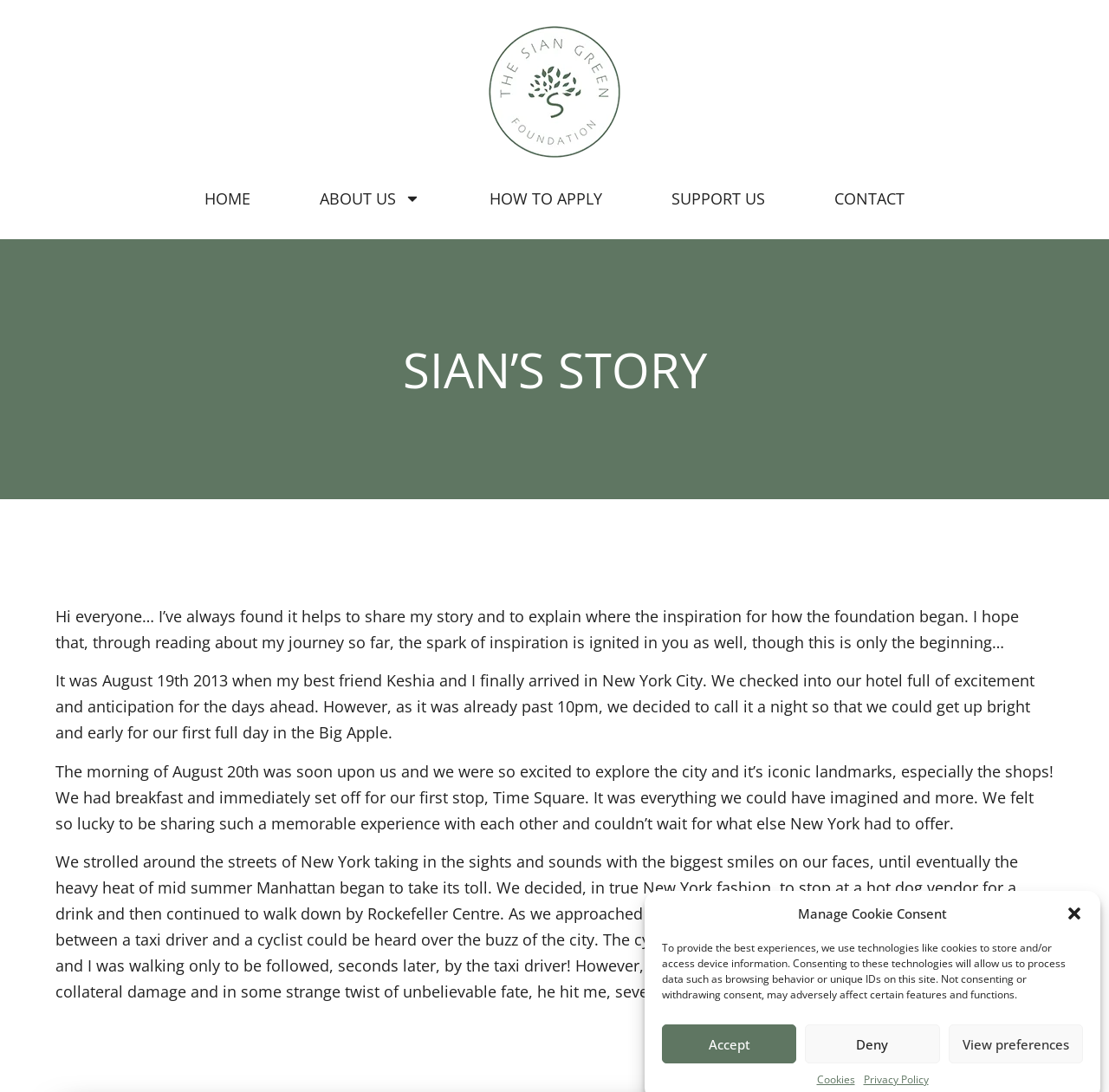Please specify the bounding box coordinates of the clickable region necessary for completing the following instruction: "Click the 'HOME' link". The coordinates must consist of four float numbers between 0 and 1, i.e., [left, top, right, bottom].

[0.184, 0.168, 0.226, 0.195]